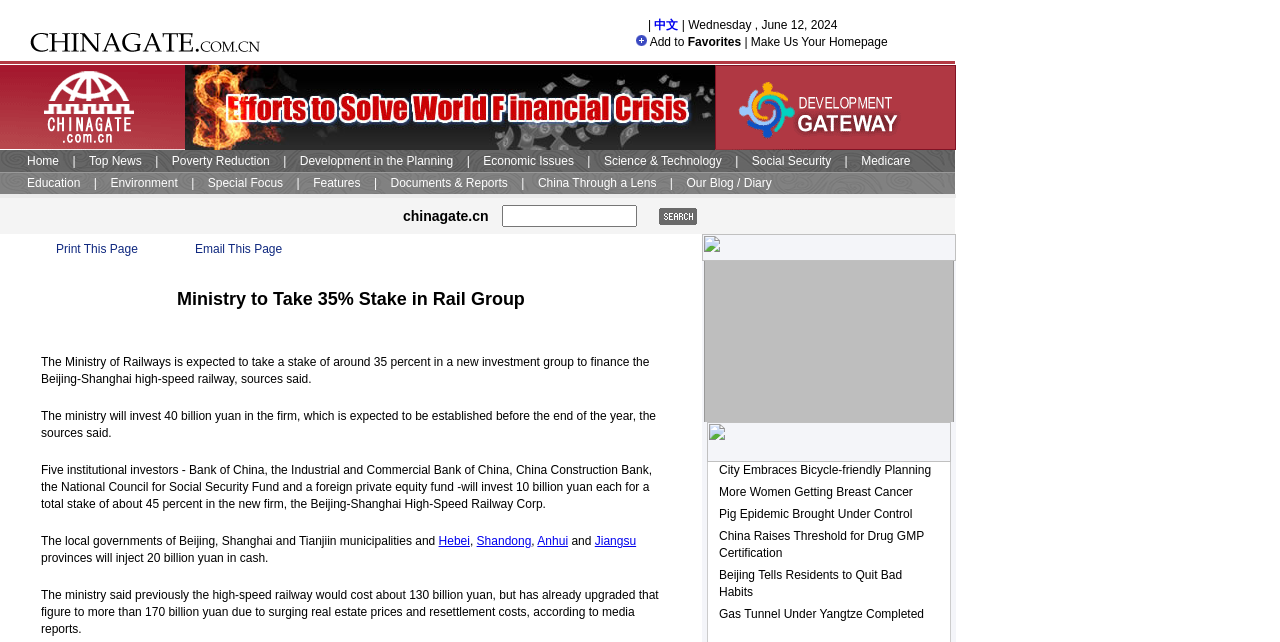Provide the bounding box coordinates of the HTML element this sentence describes: "Pig Epidemic Brought Under Control". The bounding box coordinates consist of four float numbers between 0 and 1, i.e., [left, top, right, bottom].

[0.562, 0.79, 0.713, 0.812]